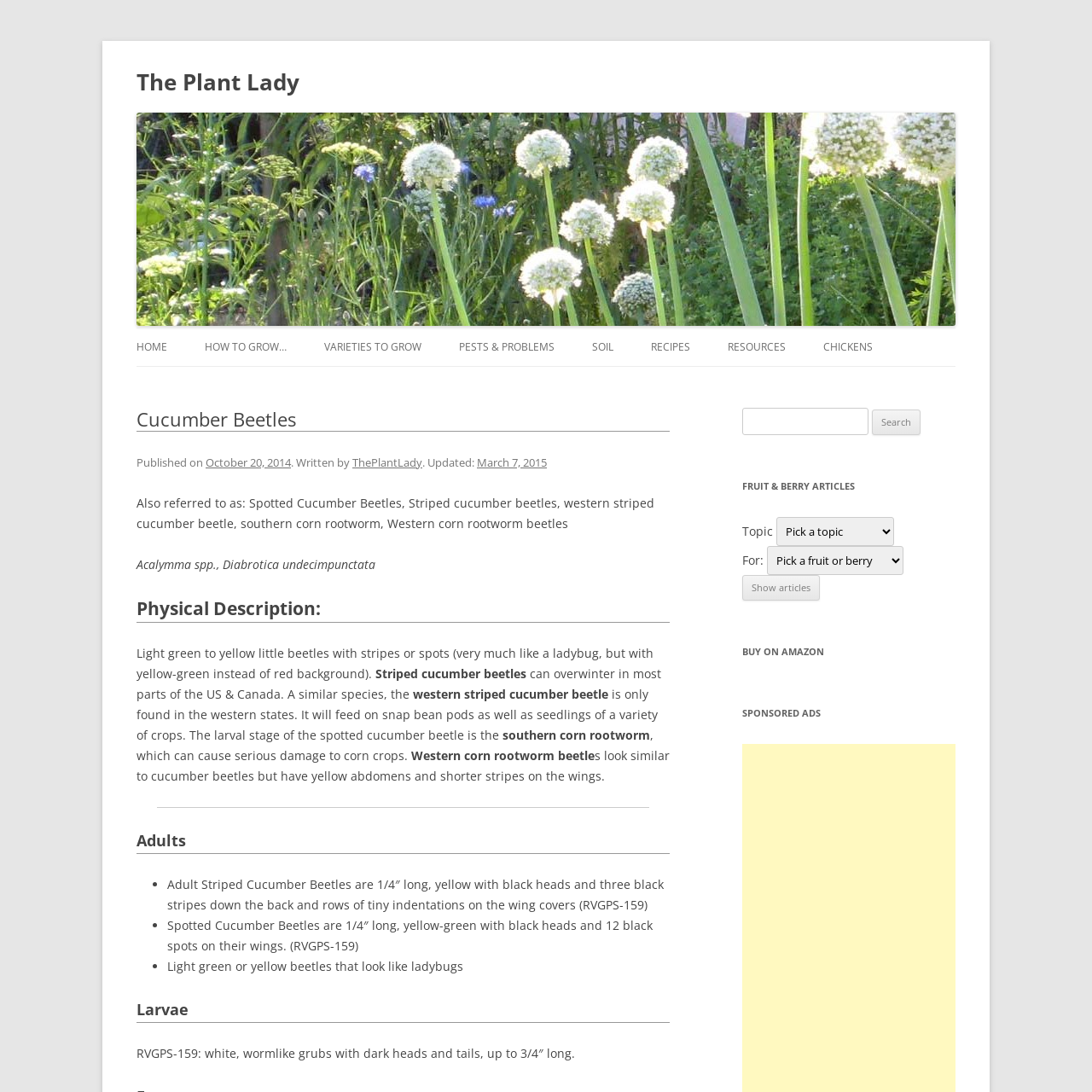Locate the bounding box coordinates of the element I should click to achieve the following instruction: "Click on the 'PESTS & PROBLEMS' link".

[0.42, 0.301, 0.508, 0.335]